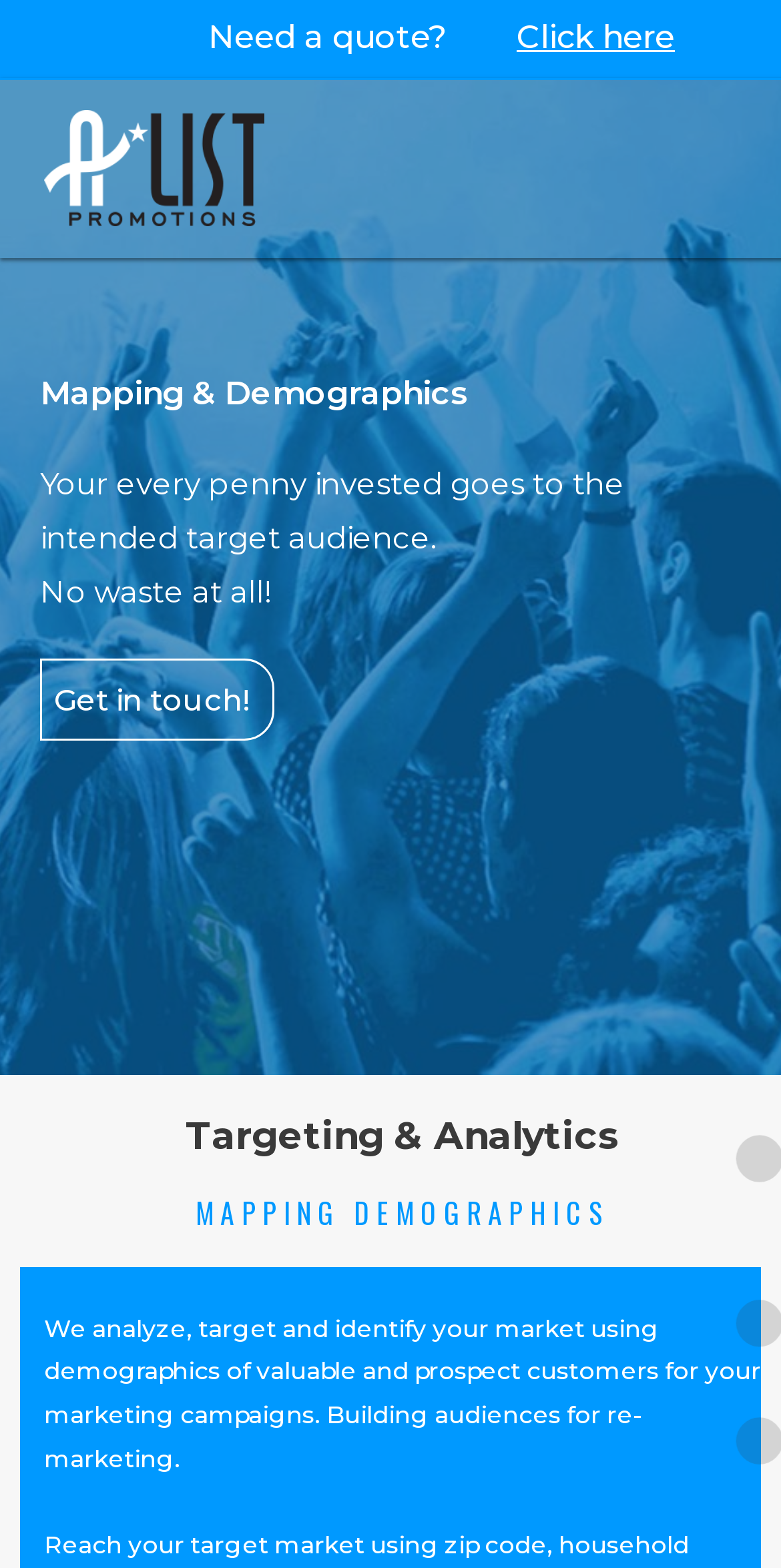What does the company do with demographics?
Answer the question with a single word or phrase by looking at the picture.

Analyze and target